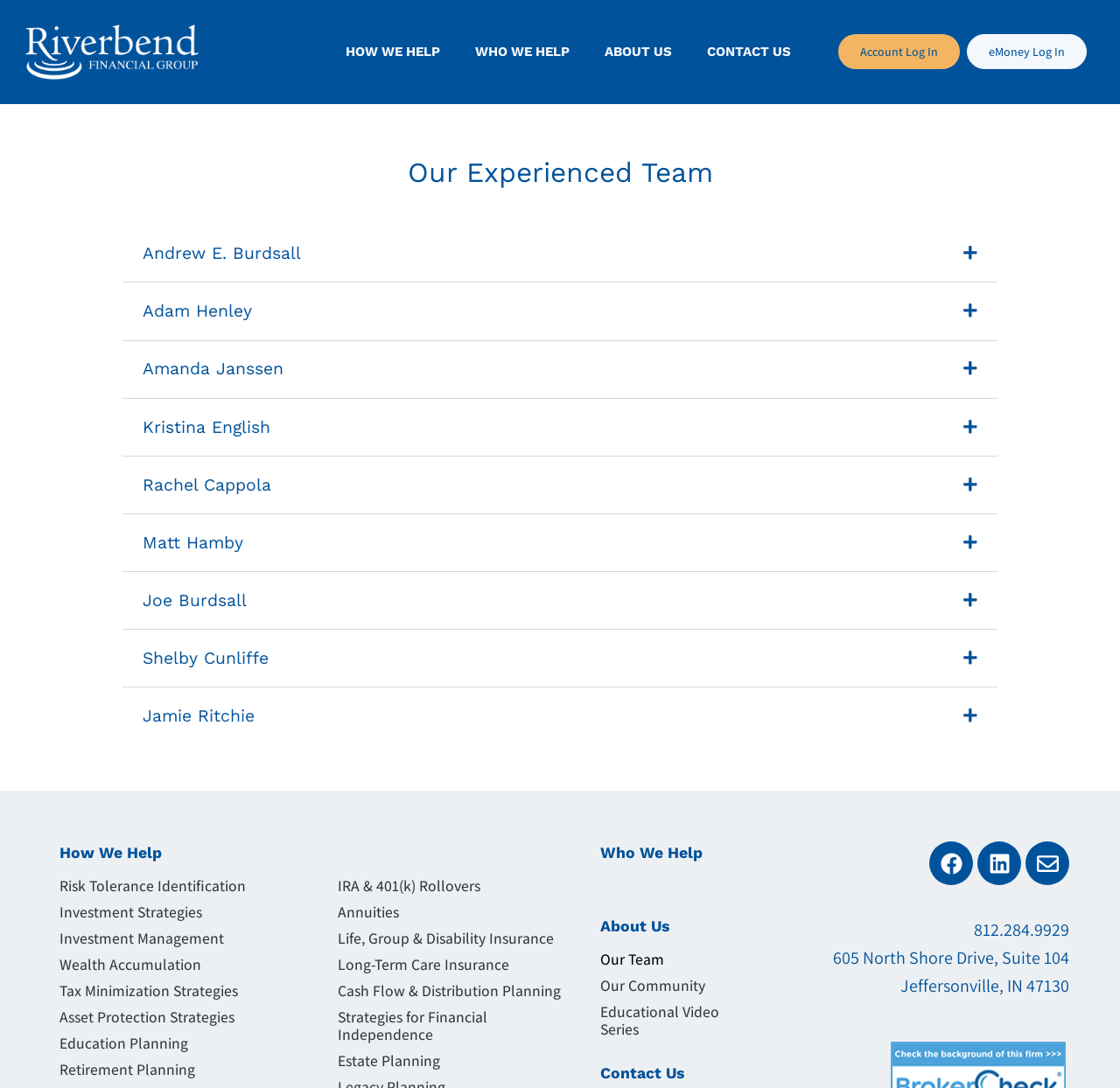Determine the bounding box coordinates of the element that should be clicked to execute the following command: "Click on the 'HOW WE HELP' link".

[0.293, 0.029, 0.408, 0.066]